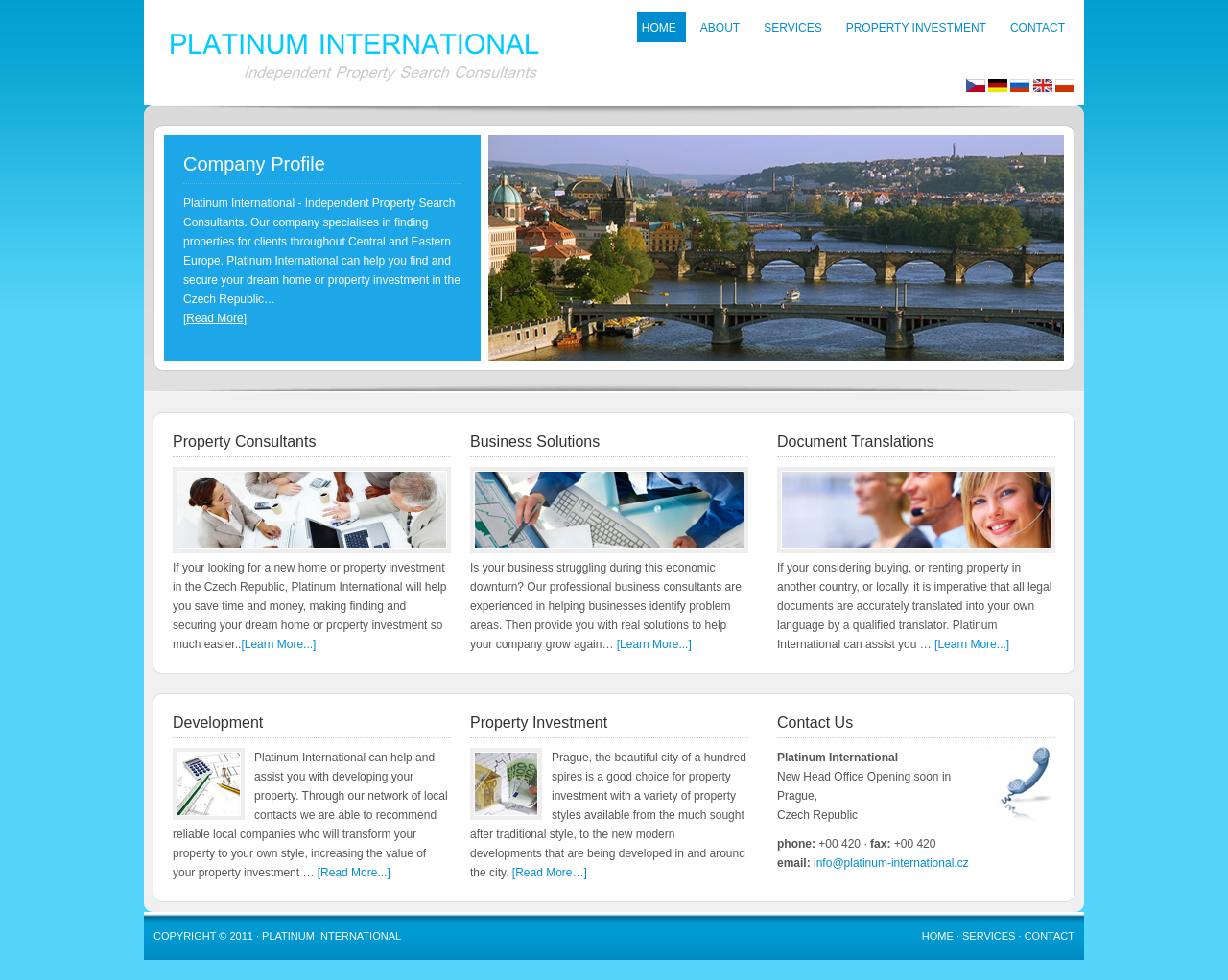Highlight the bounding box coordinates of the element that should be clicked to carry out the following instruction: "View Property Investment". The coordinates must be given as four float numbers ranging from 0 to 1, i.e., [left, top, right, bottom].

[0.417, 0.884, 0.478, 0.897]